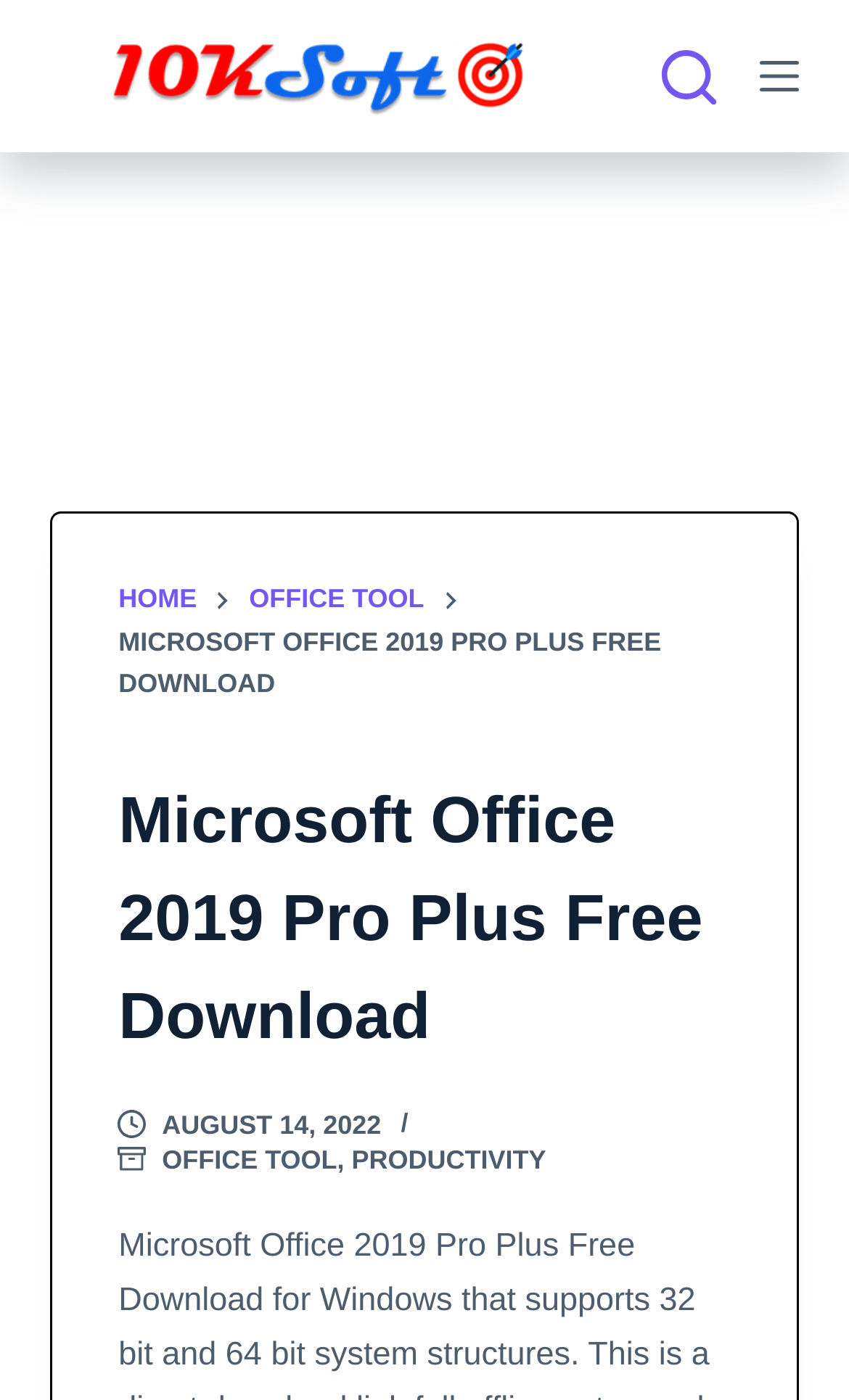Given the element description alt="10ksoft.com logo", predict the bounding box coordinates for the UI element in the webpage screenshot. The format should be (top-left x, top-left y, bottom-right x, bottom-right y), and the values should be between 0 and 1.

[0.124, 0.023, 0.633, 0.085]